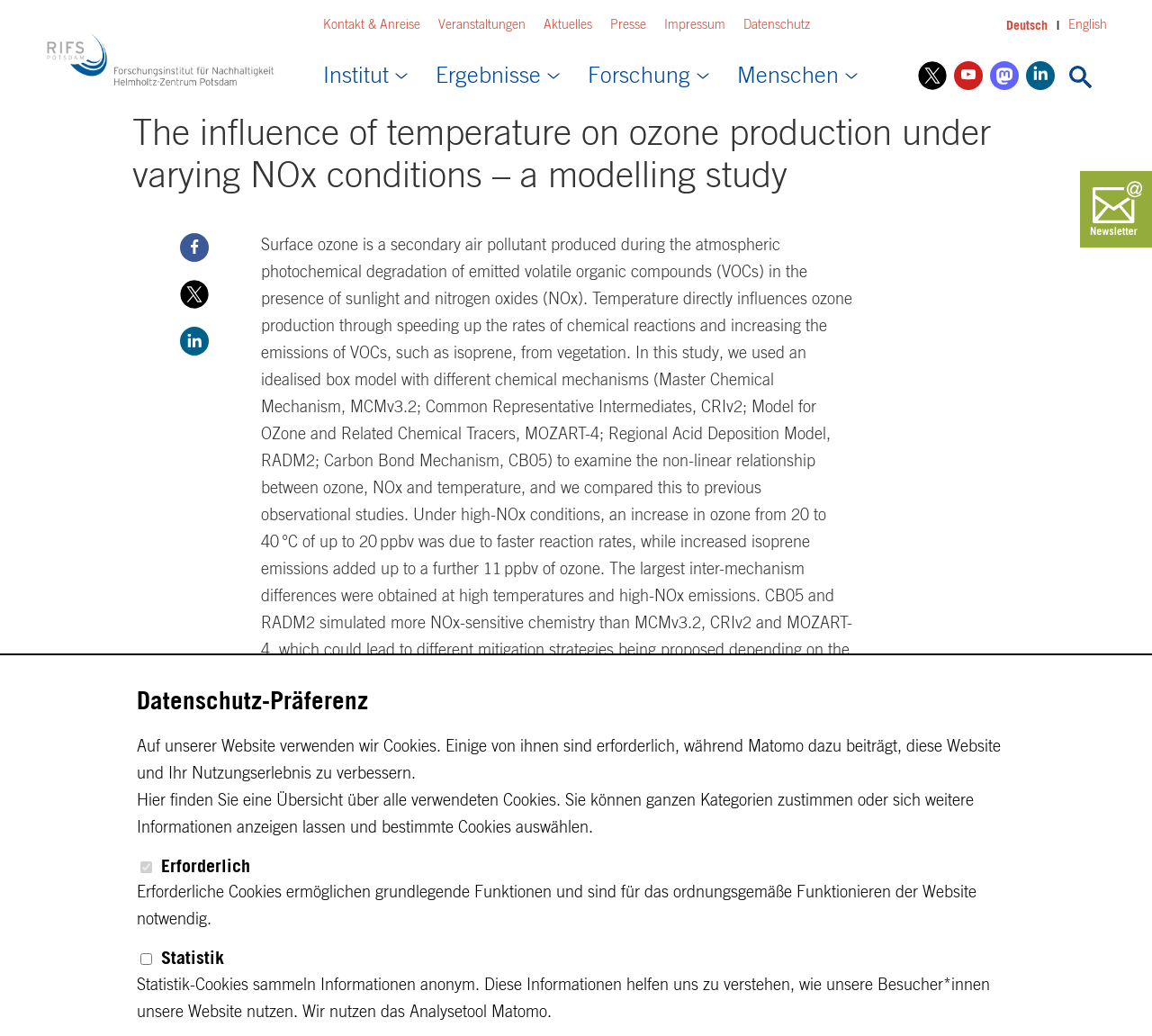From the webpage screenshot, identify the region described by Back to top. Provide the bounding box coordinates as (top-left x, top-left y, bottom-right x, bottom-right y), with each value being a floating point number between 0 and 1.

[0.955, 0.0, 0.984, 0.032]